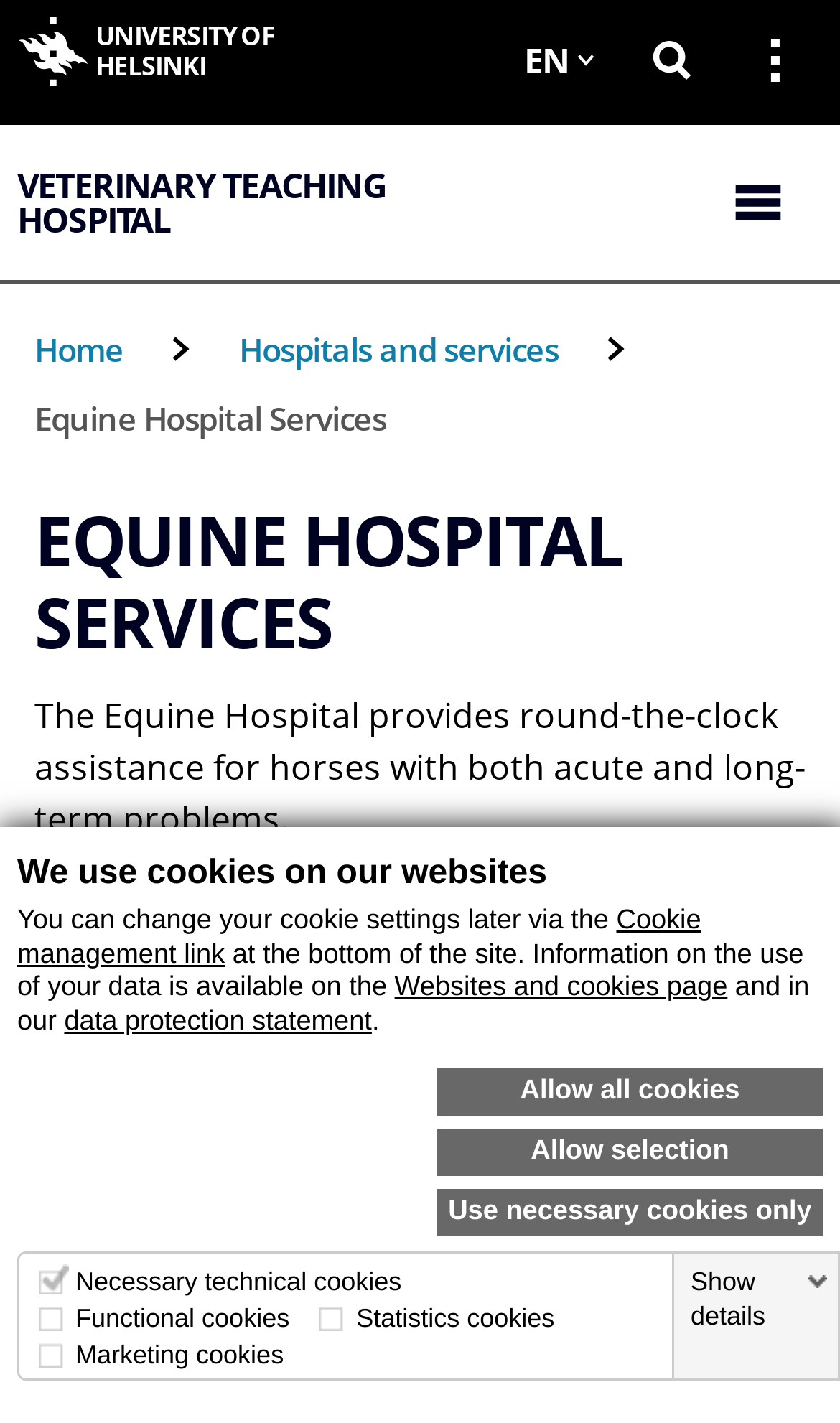Using the description "in the docs", predict the bounding box of the relevant HTML element.

None